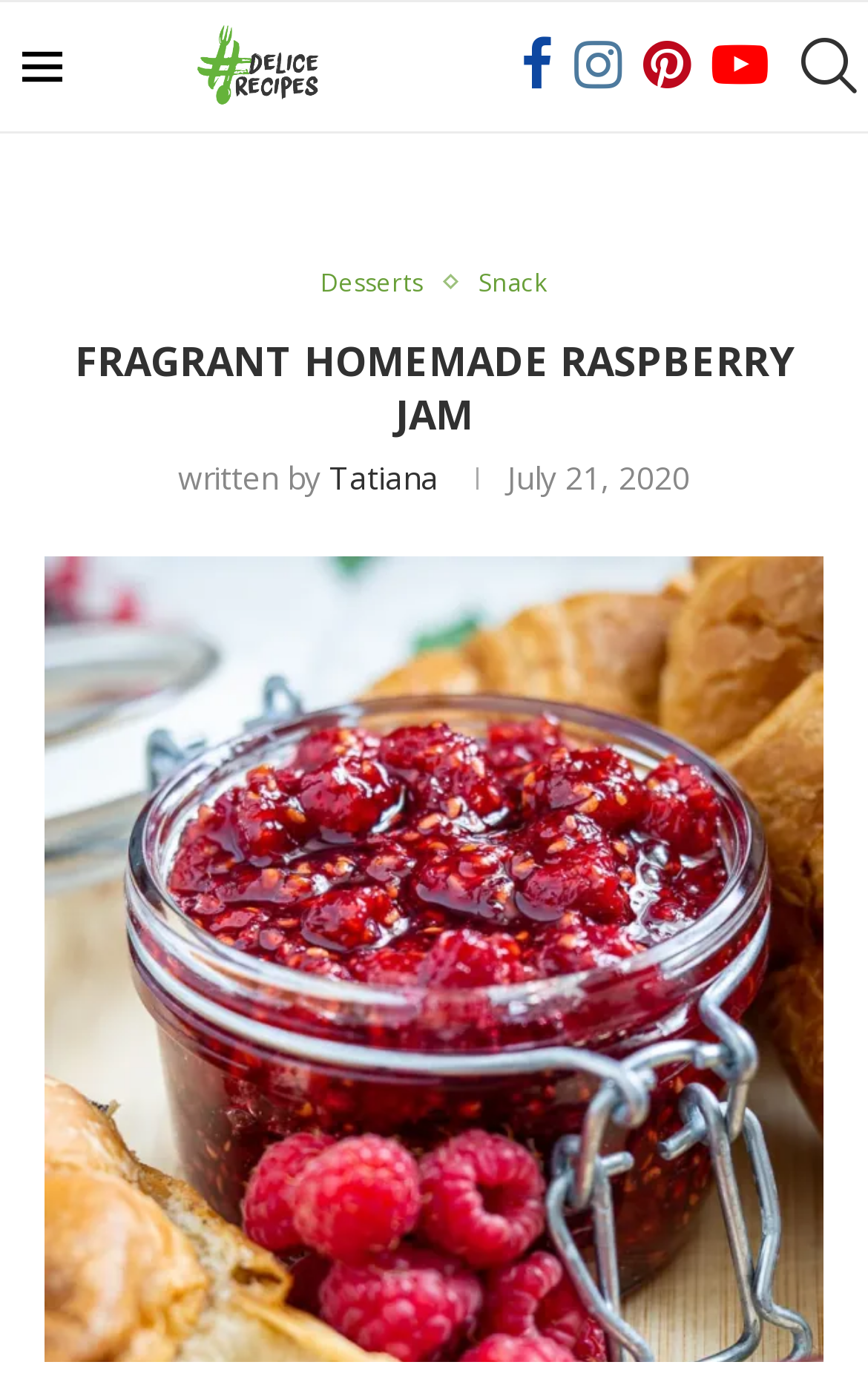Identify the bounding box of the UI element that matches this description: "alt="Delice Recipes"".

[0.206, 0.002, 0.388, 0.095]